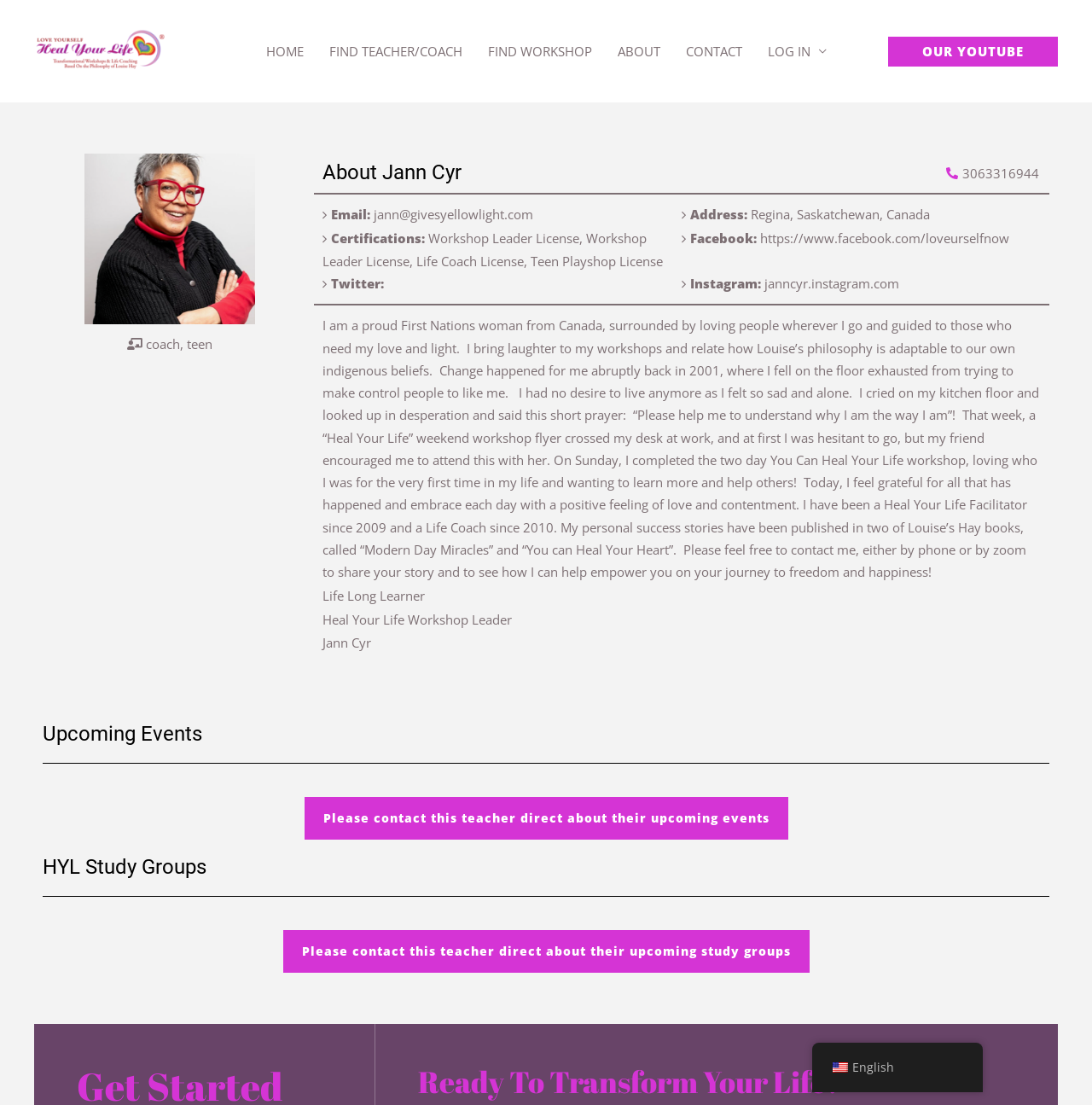What is the topic of the workshop led by the coach?
Please give a detailed and thorough answer to the question, covering all relevant points.

I found the answer by looking at the heading element with the text 'About Jann Cyr' which is located at [0.295, 0.147, 0.767, 0.165]. The text surrounding this heading mentions 'Heal Your Life' which is likely to be the topic of the workshop led by the coach.